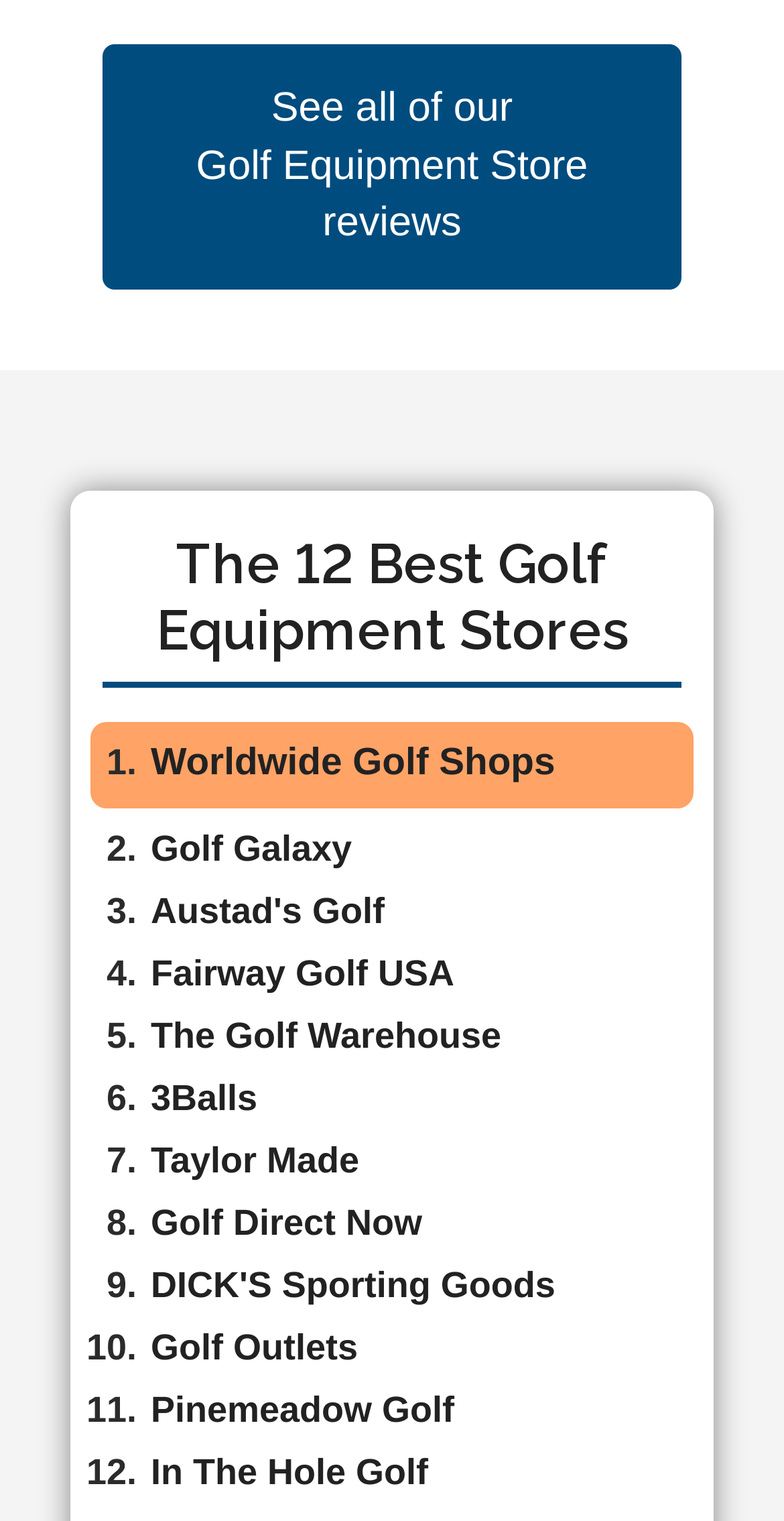Given the description of the UI element: "3Balls", predict the bounding box coordinates in the form of [left, top, right, bottom], with each value being a float between 0 and 1.

[0.192, 0.709, 0.328, 0.735]